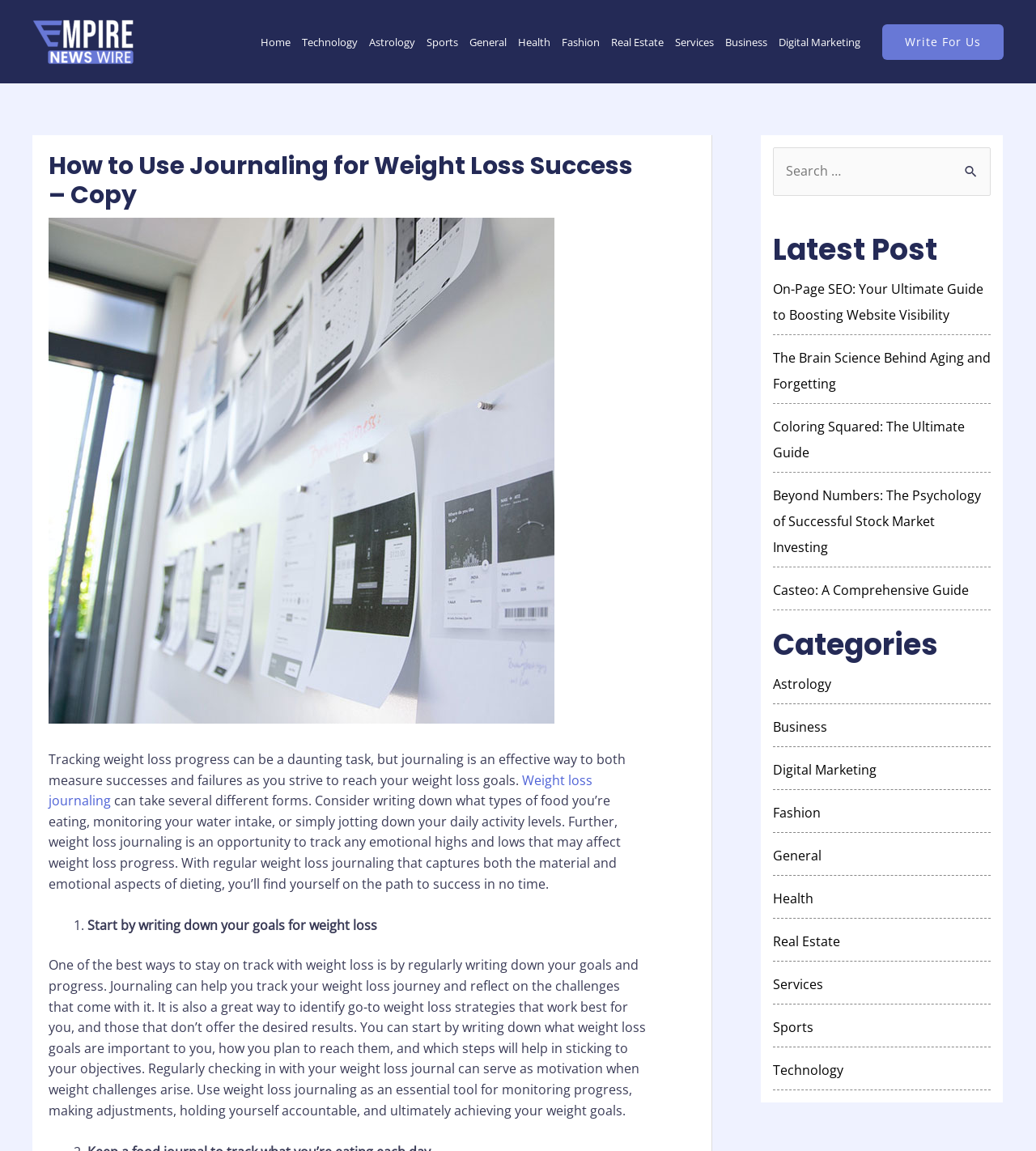Could you find the bounding box coordinates of the clickable area to complete this instruction: "Search for something"?

[0.746, 0.128, 0.956, 0.17]